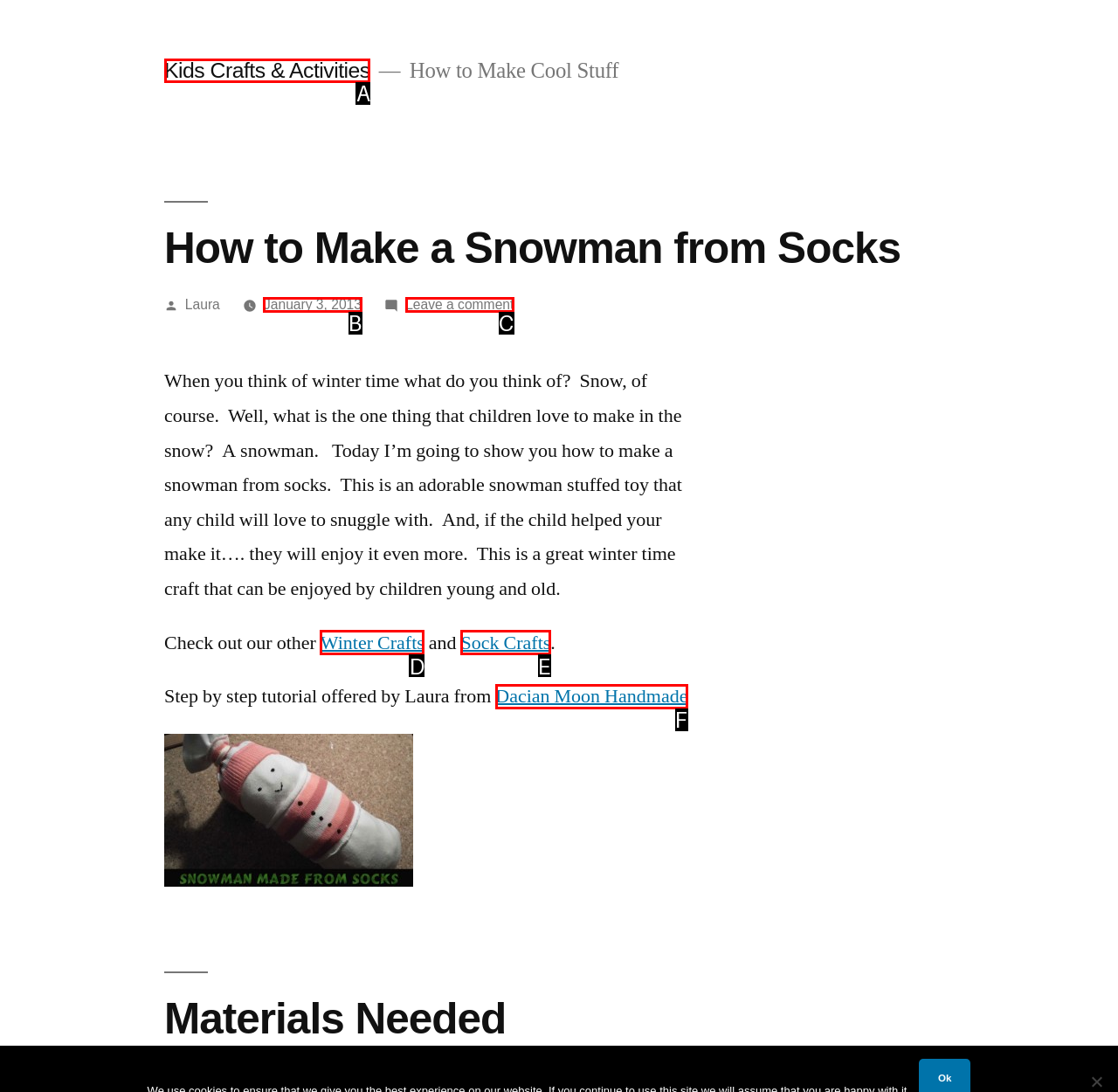Select the letter that corresponds to this element description: Dacian Moon Handmade
Answer with the letter of the correct option directly.

F